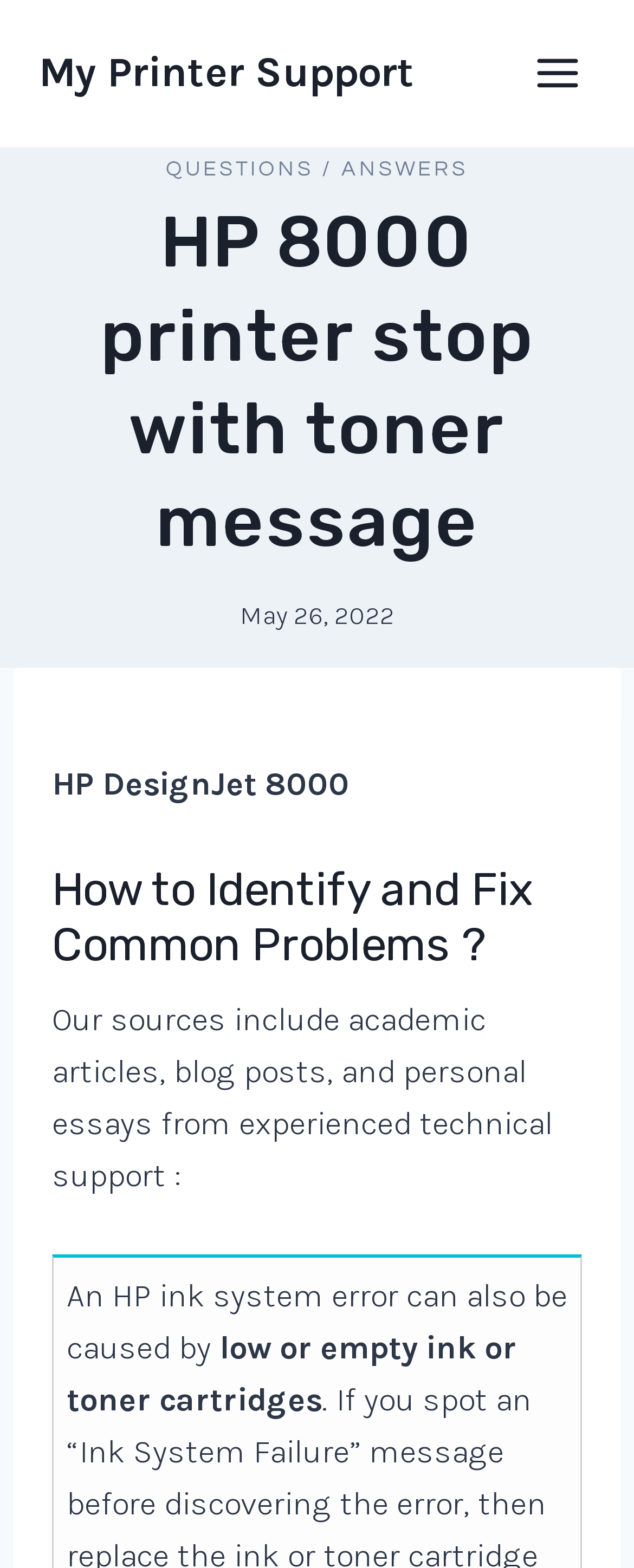When was the webpage last updated?
Using the image as a reference, deliver a detailed and thorough answer to the question.

The webpage displays a time element with the text 'May 26, 2022', which suggests that the webpage was last updated on this date.